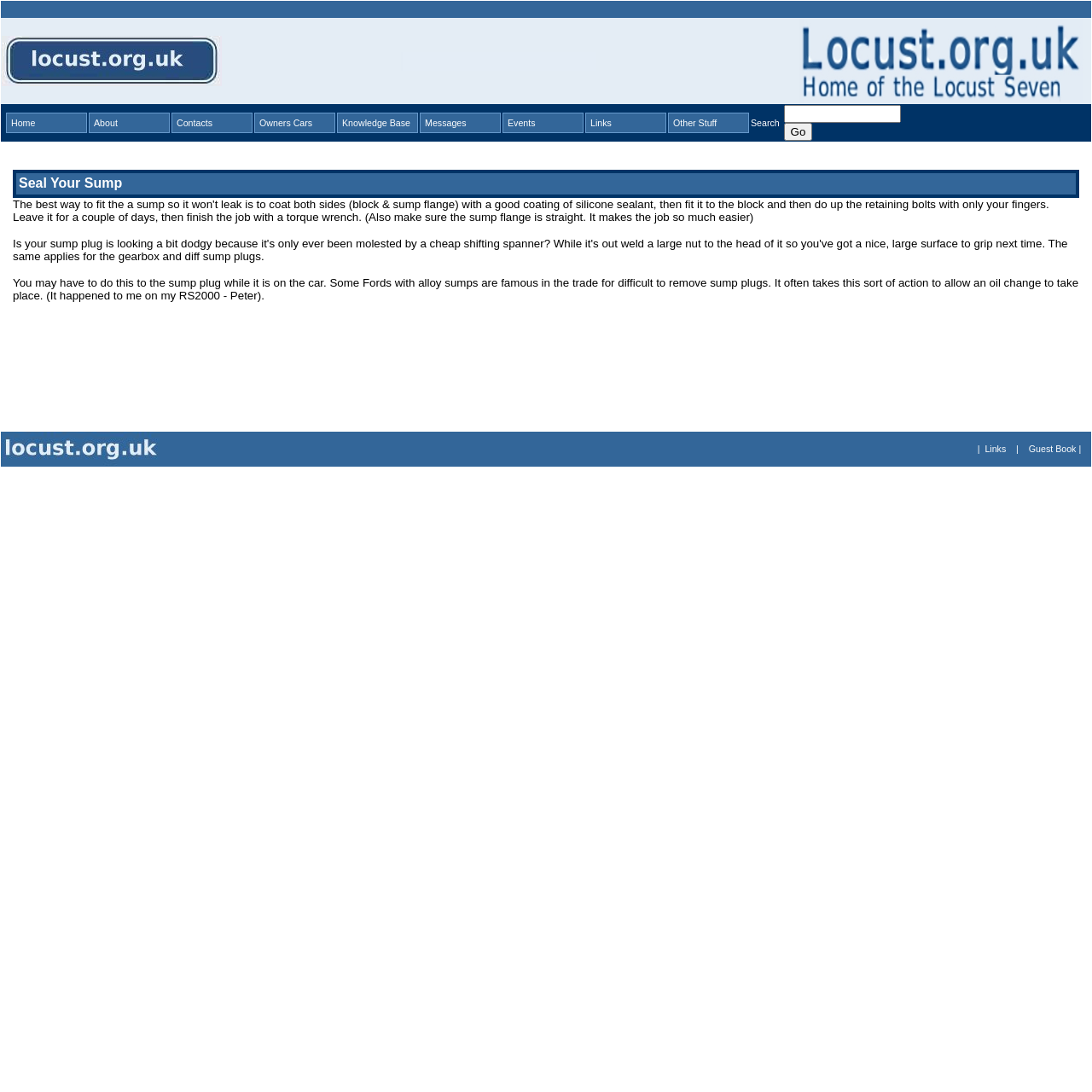Give a concise answer using one word or a phrase to the following question:
What is the purpose of welding a large nut to the head of the sump plug?

To provide a larger surface to grip